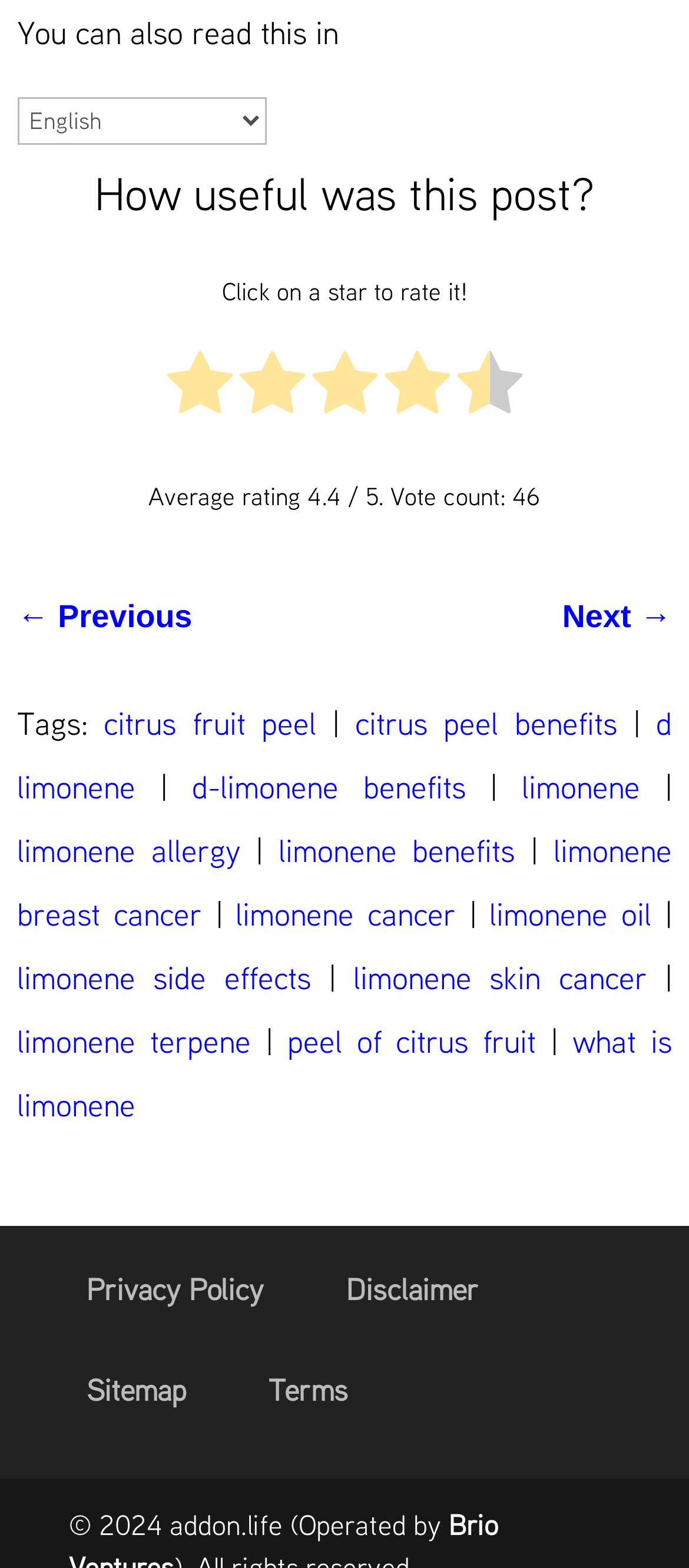Answer this question in one word or a short phrase: What is the average rating of this post?

4.4